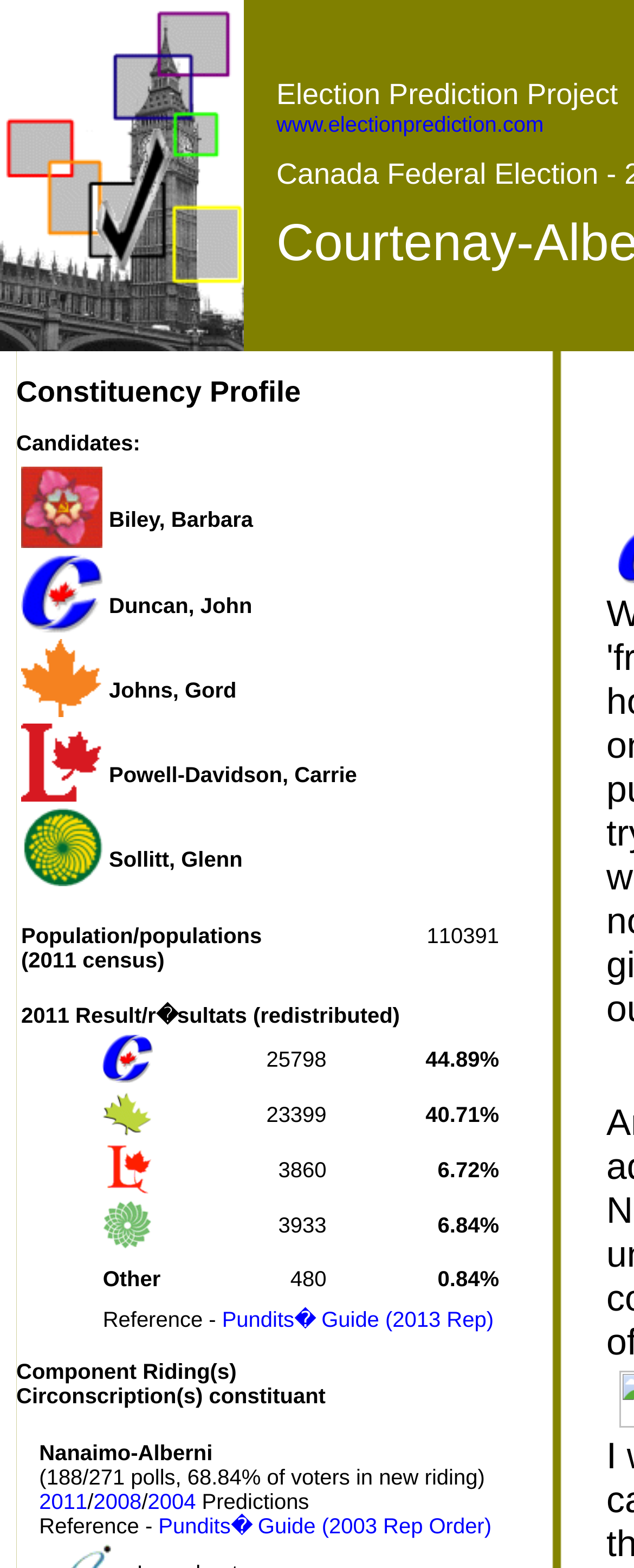Please determine the bounding box coordinates, formatted as (top-left x, top-left y, bottom-right x, bottom-right y), with all values as floating point numbers between 0 and 1. Identify the bounding box of the region described as: 2004

[0.233, 0.95, 0.309, 0.965]